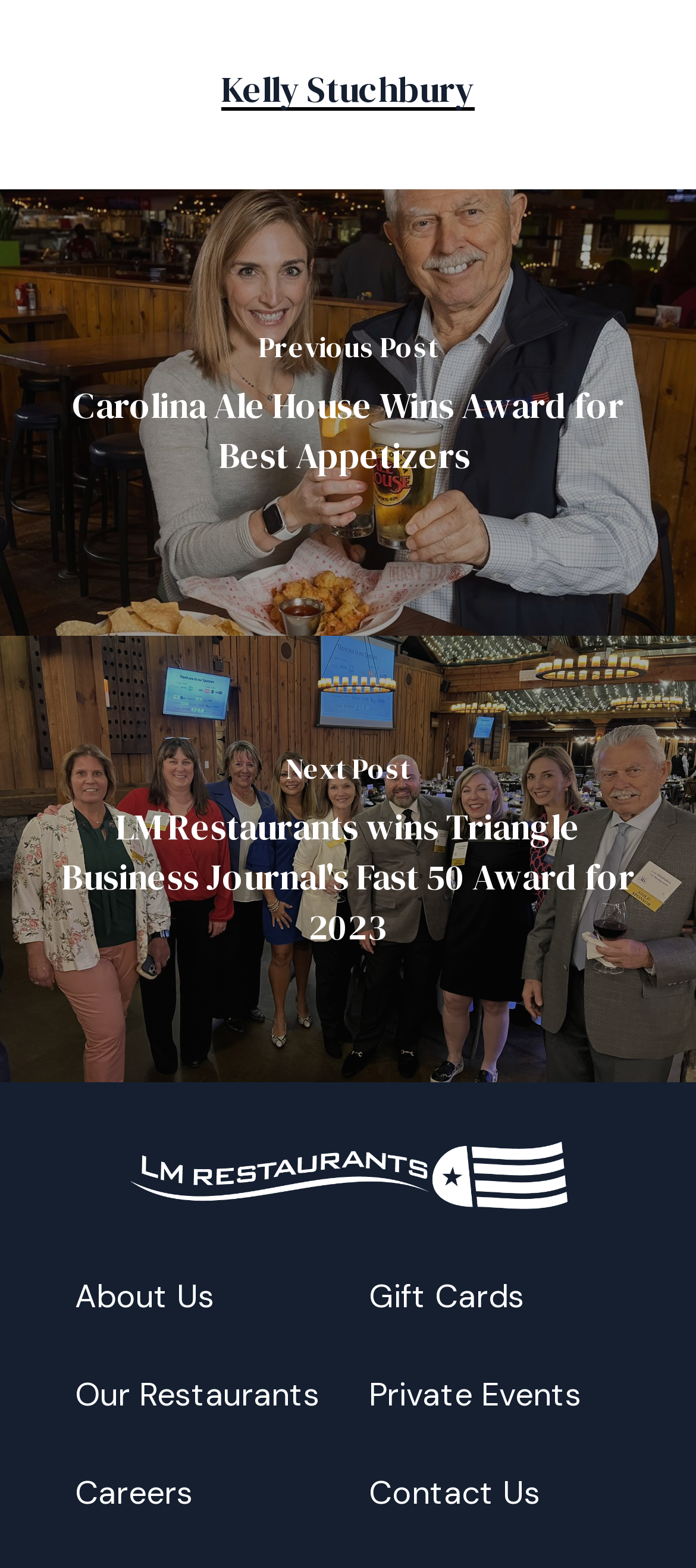Determine the bounding box coordinates for the element that should be clicked to follow this instruction: "read previous post". The coordinates should be given as four float numbers between 0 and 1, in the format [left, top, right, bottom].

[0.088, 0.205, 0.912, 0.312]